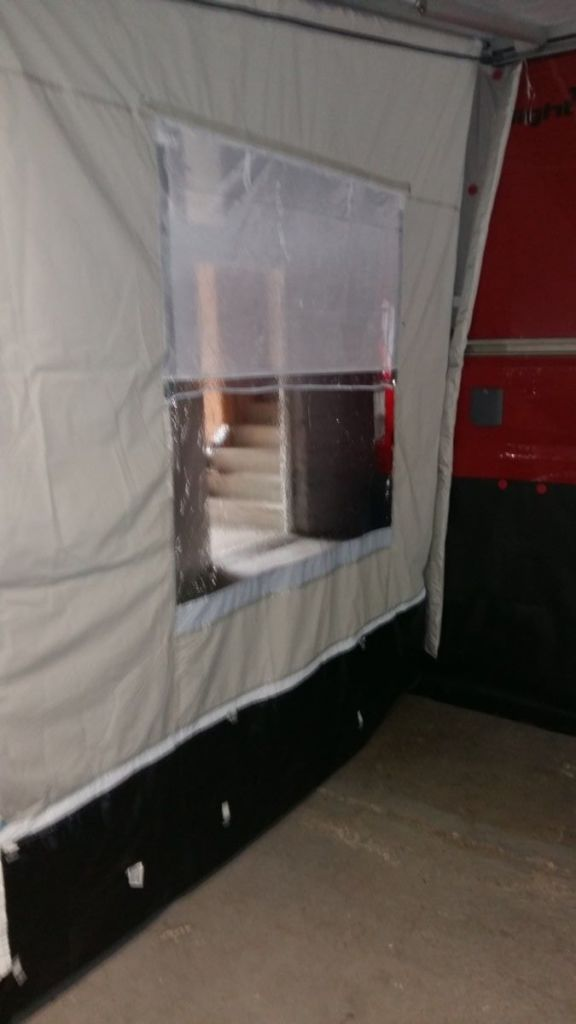What is the likely setting for the awning?
Please give a detailed and thorough answer to the question, covering all relevant points.

The transparent window on the awning suggests that it is designed to provide a view to what lies beyond, which is likely an outdoor setting. Additionally, the hint of a red object in the backdrop may indicate that the awning is part of a larger setup related to outdoor or recreational use.